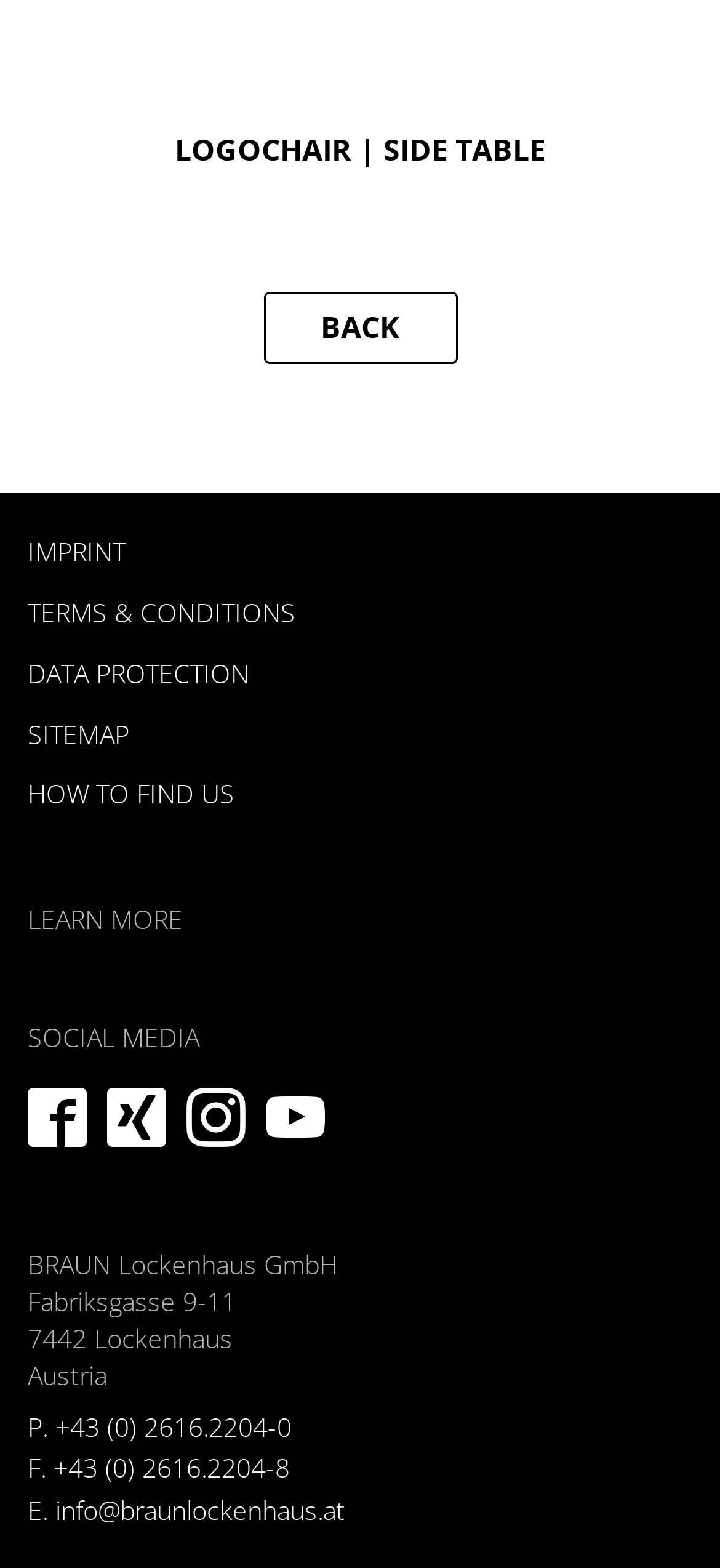What is the purpose of the 'BACK' link?
Refer to the screenshot and deliver a thorough answer to the question presented.

I inferred the purpose of the 'BACK' link by its text and location. The link is located near the top of the page, which is a common location for navigation links. The text 'BACK' suggests that it allows the user to go back to a previous page or section.